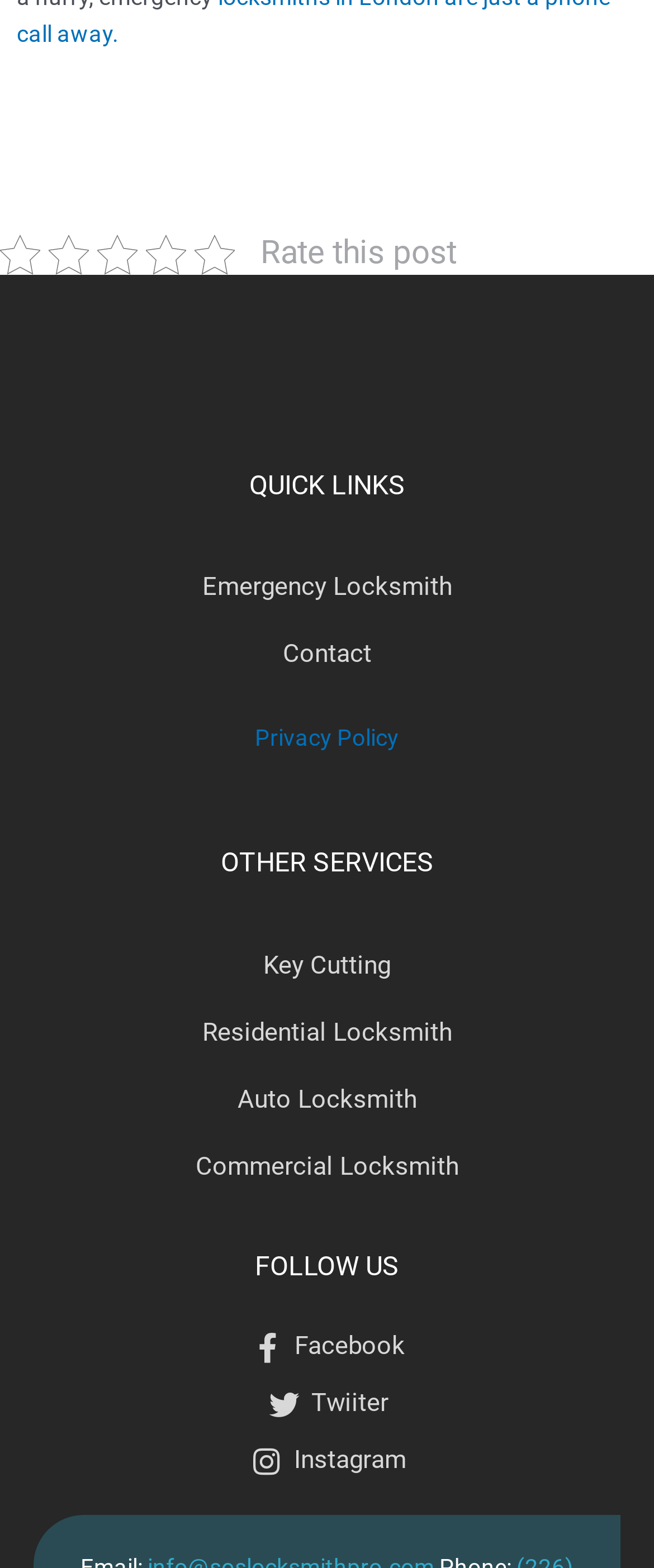Determine the bounding box coordinates of the section I need to click to execute the following instruction: "View Instagram page". Provide the coordinates as four float numbers between 0 and 1, i.e., [left, top, right, bottom].

[0.051, 0.919, 0.949, 0.945]